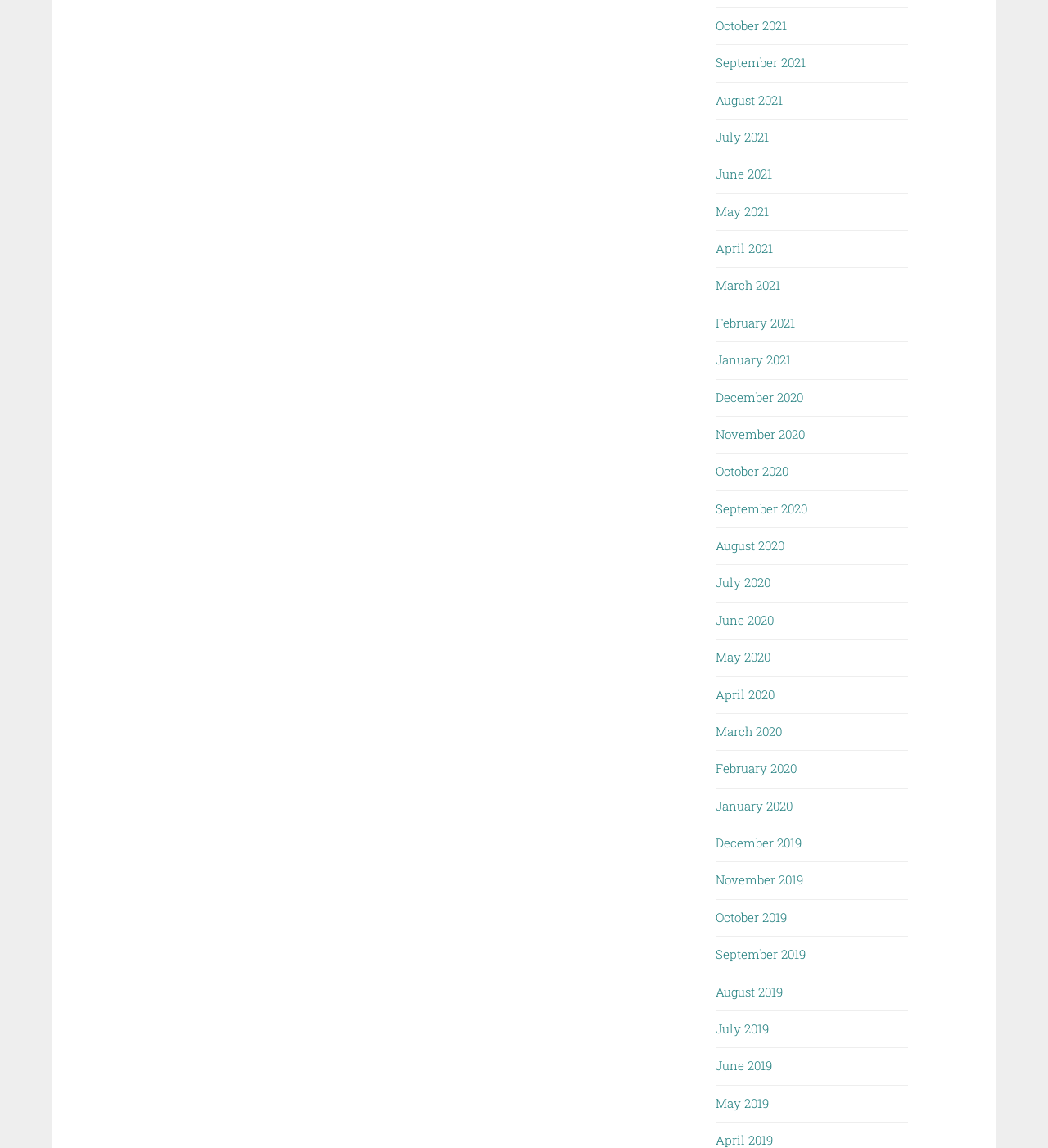What is the earliest month listed on the webpage?
Answer the question based on the image using a single word or a brief phrase.

April 2019